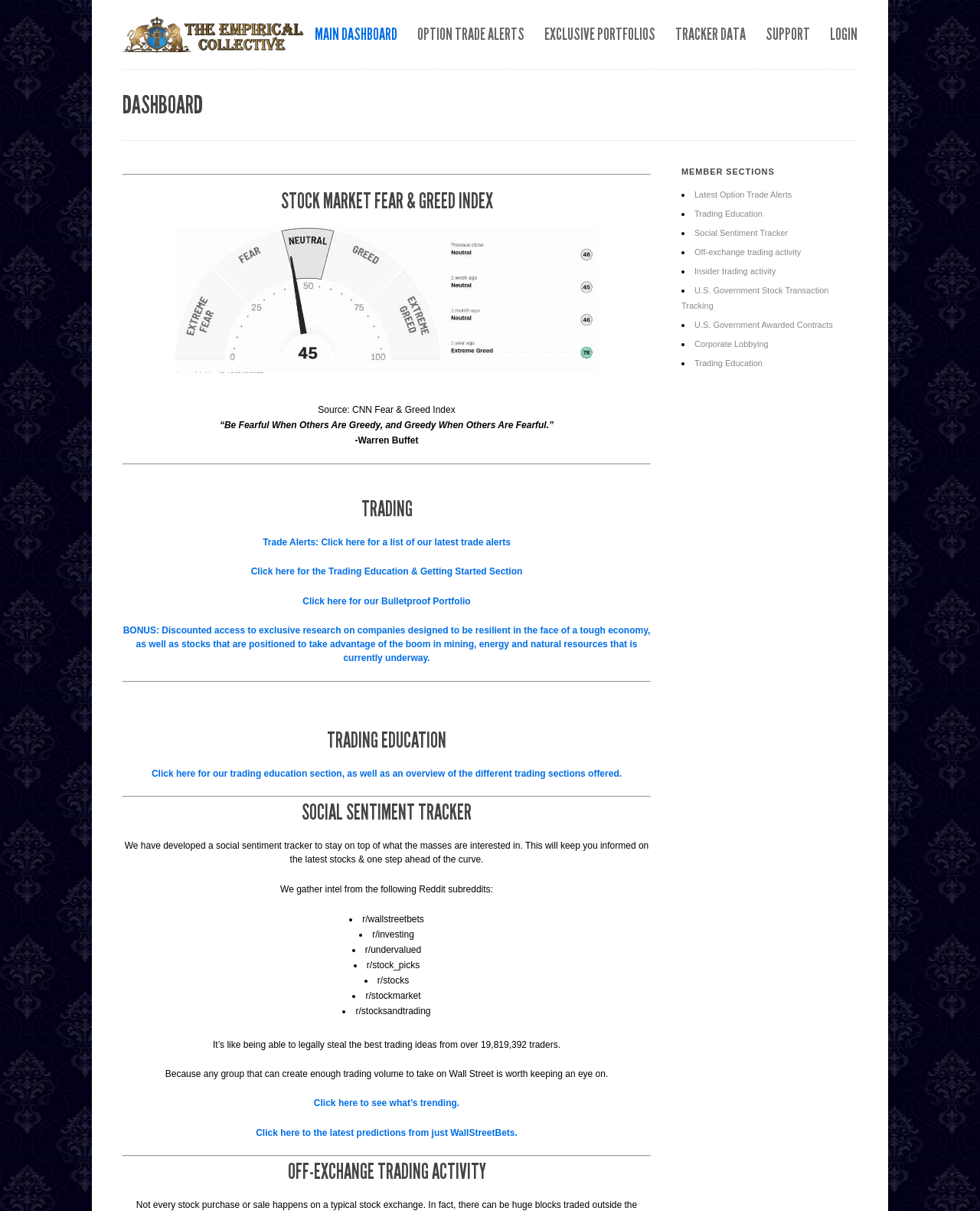Please determine the bounding box of the UI element that matches this description: U.S. Government Awarded Contracts. The coordinates should be given as (top-left x, top-left y, bottom-right x, bottom-right y), with all values between 0 and 1.

[0.709, 0.264, 0.85, 0.272]